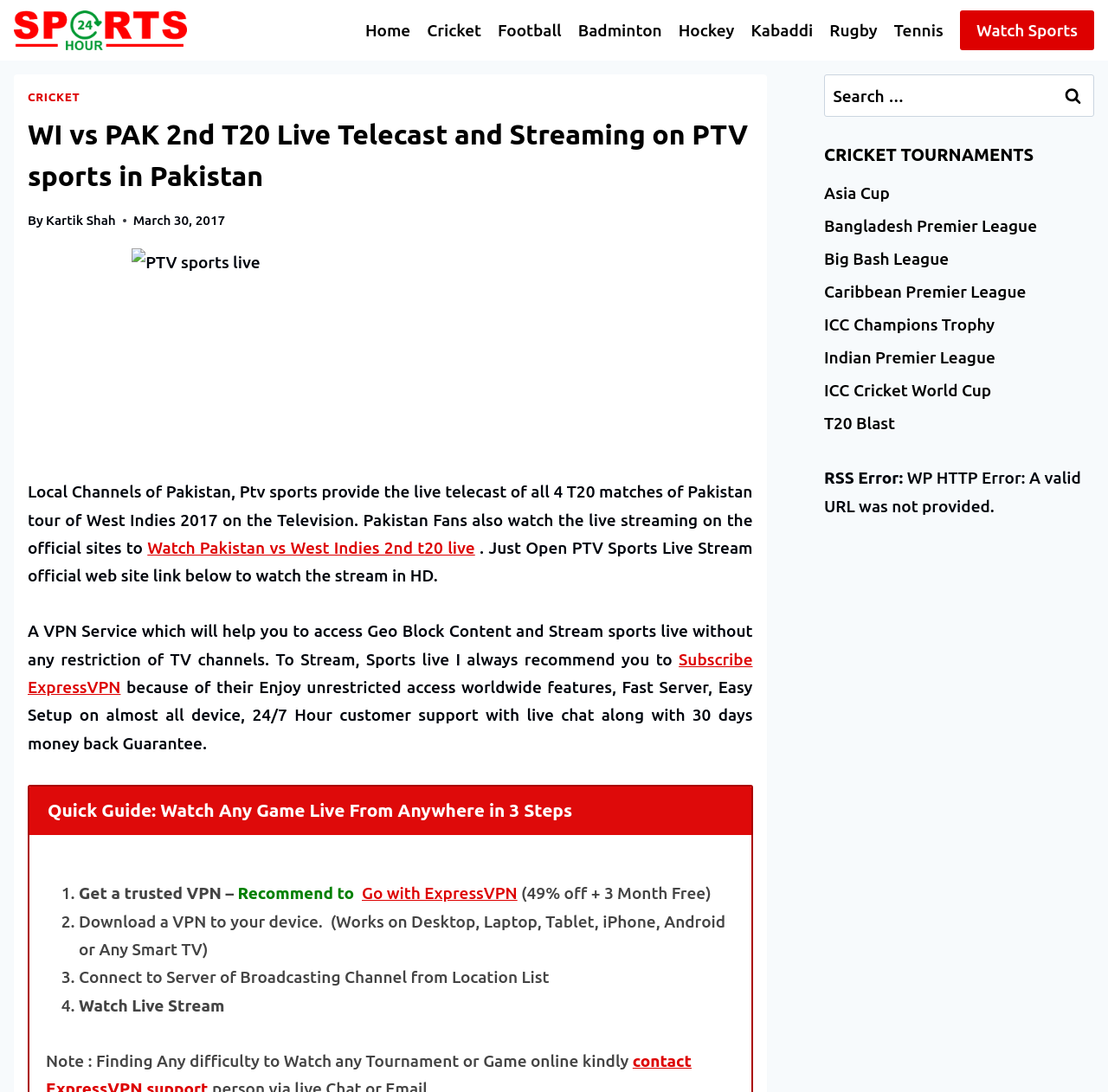What is the topic of the main article?
Answer the question with a detailed and thorough explanation.

The main article on the webpage is about the live telecast and streaming of the 2nd T20 match between Pakistan and West Indies, as indicated by the heading 'WI vs PAK 2nd T20 Live Telecast and Streaming on PTV sports in Pakistan'.